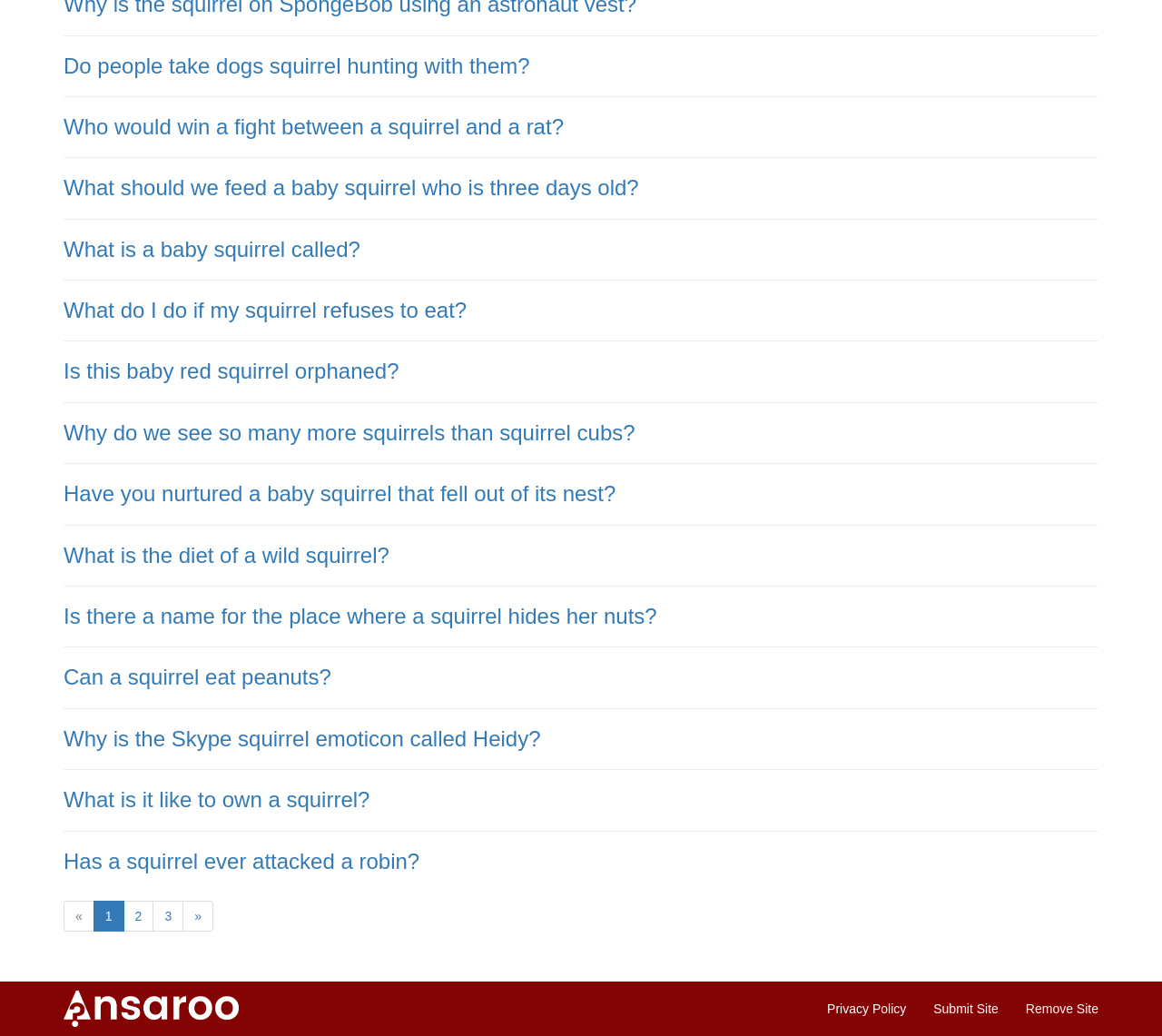Calculate the bounding box coordinates for the UI element based on the following description: "Submit Site". Ensure the coordinates are four float numbers between 0 and 1, i.e., [left, top, right, bottom].

[0.792, 0.956, 0.871, 0.991]